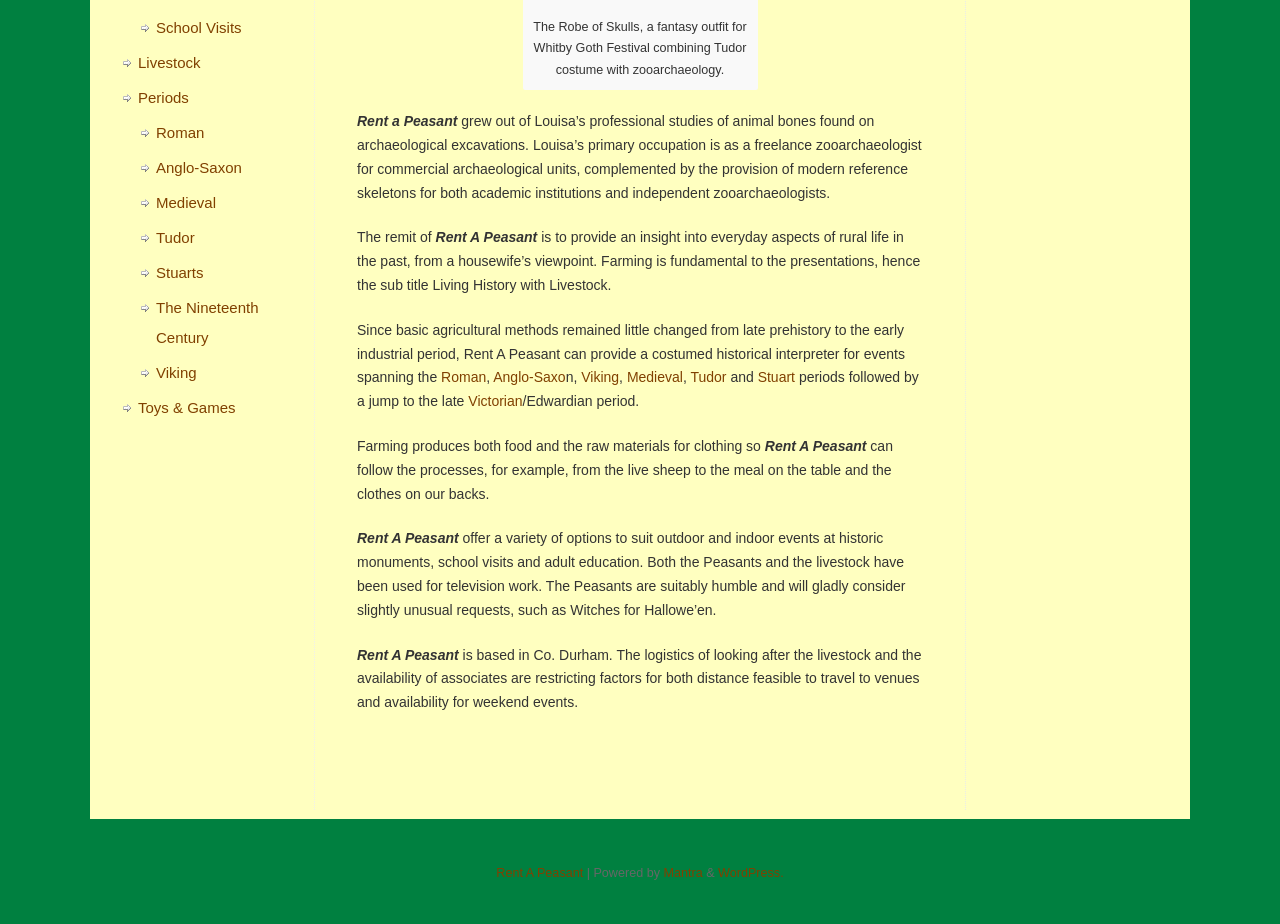Find the bounding box coordinates for the HTML element described as: "The Nineteenth Century". The coordinates should consist of four float values between 0 and 1, i.e., [left, top, right, bottom].

[0.122, 0.323, 0.202, 0.374]